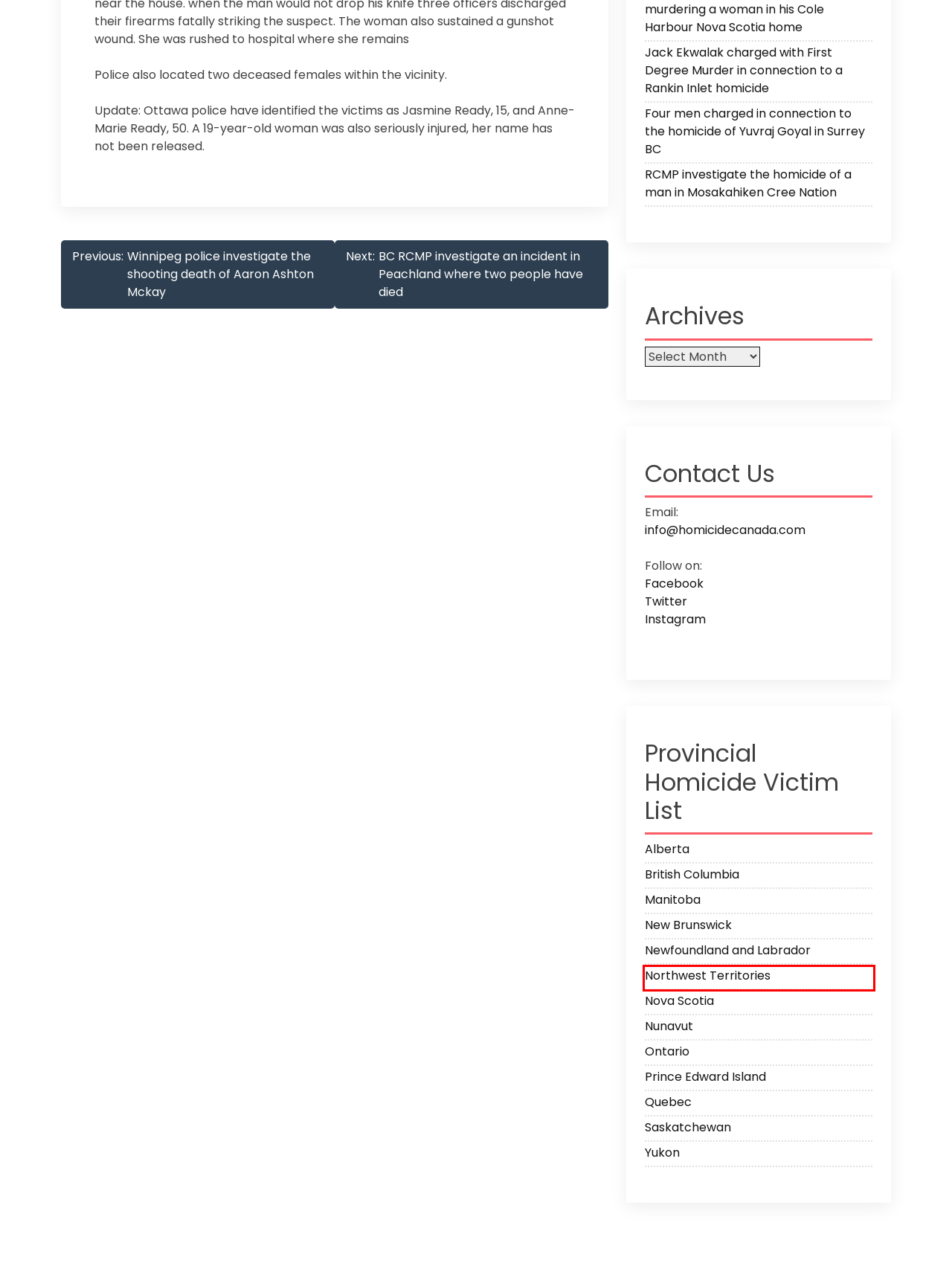Examine the screenshot of a webpage with a red bounding box around a specific UI element. Identify which webpage description best matches the new webpage that appears after clicking the element in the red bounding box. Here are the candidates:
A. Northwest Territories Murder Victim List 2020 - Homicide Canada
B. Yukon Murder Victim List 2020 - Homicide Canada
C. Nova Scotia Murder Victim List 2020 - Homicide Canada
D. RCMP investigate the homicide of a man in Mosakahiken Cree Nation - Homicide Canada
E. Alberta Murder Victim List 2020 - Homicide Canada
F. British Columbia Murder Victim List 2020 - Homicide Canada
G. Manitoba Murder Victim List 2020 - Homicide Canada
H. Nunavut Murder Victim List 2020 - Homicide Canada

A